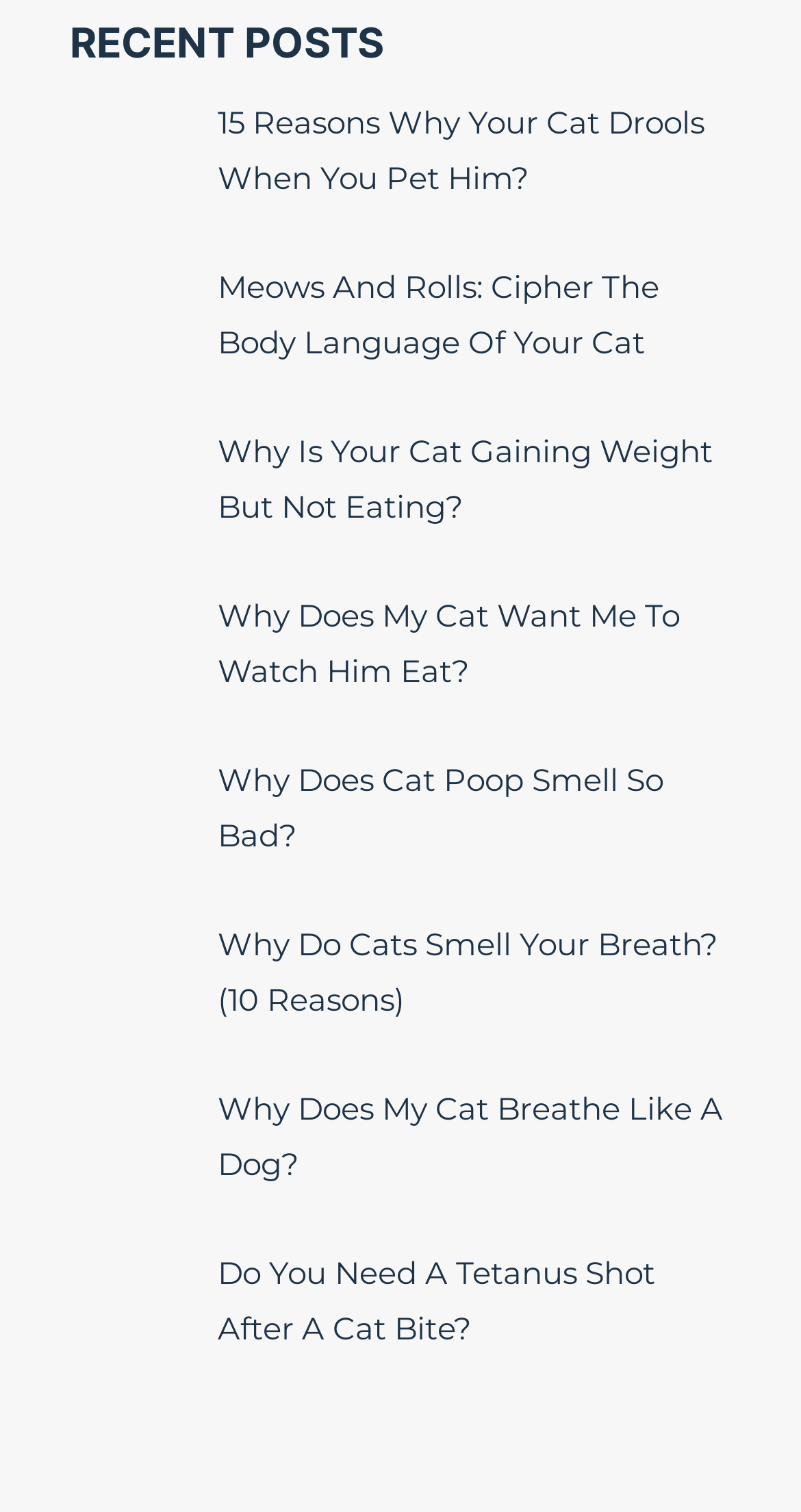Please provide the bounding box coordinates for the element that needs to be clicked to perform the following instruction: "learn about cat poop smell". The coordinates should be given as four float numbers between 0 and 1, i.e., [left, top, right, bottom].

[0.087, 0.498, 0.241, 0.579]